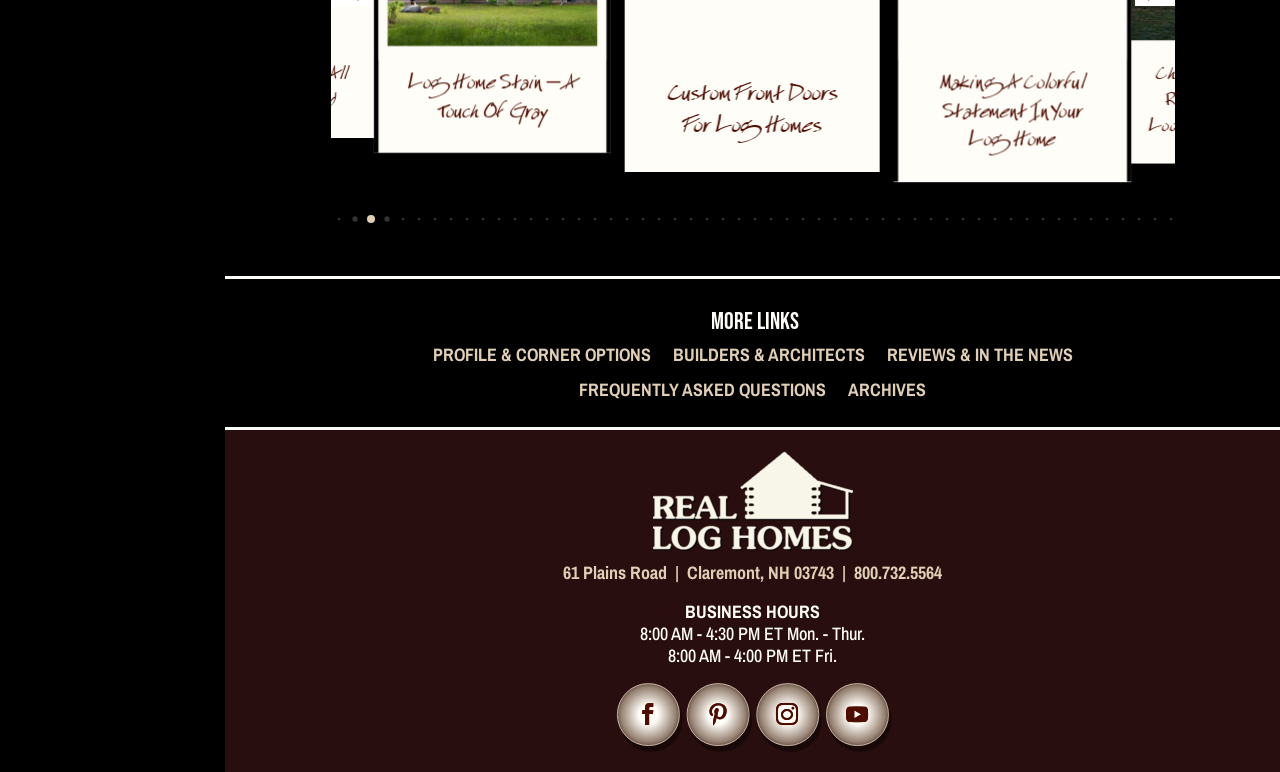What is the main topic of the webpage?
Please give a detailed and elaborate answer to the question based on the image.

Based on the headings and links on the webpage, it appears that the main topic is related to log homes, including customization options, stain, and doors.